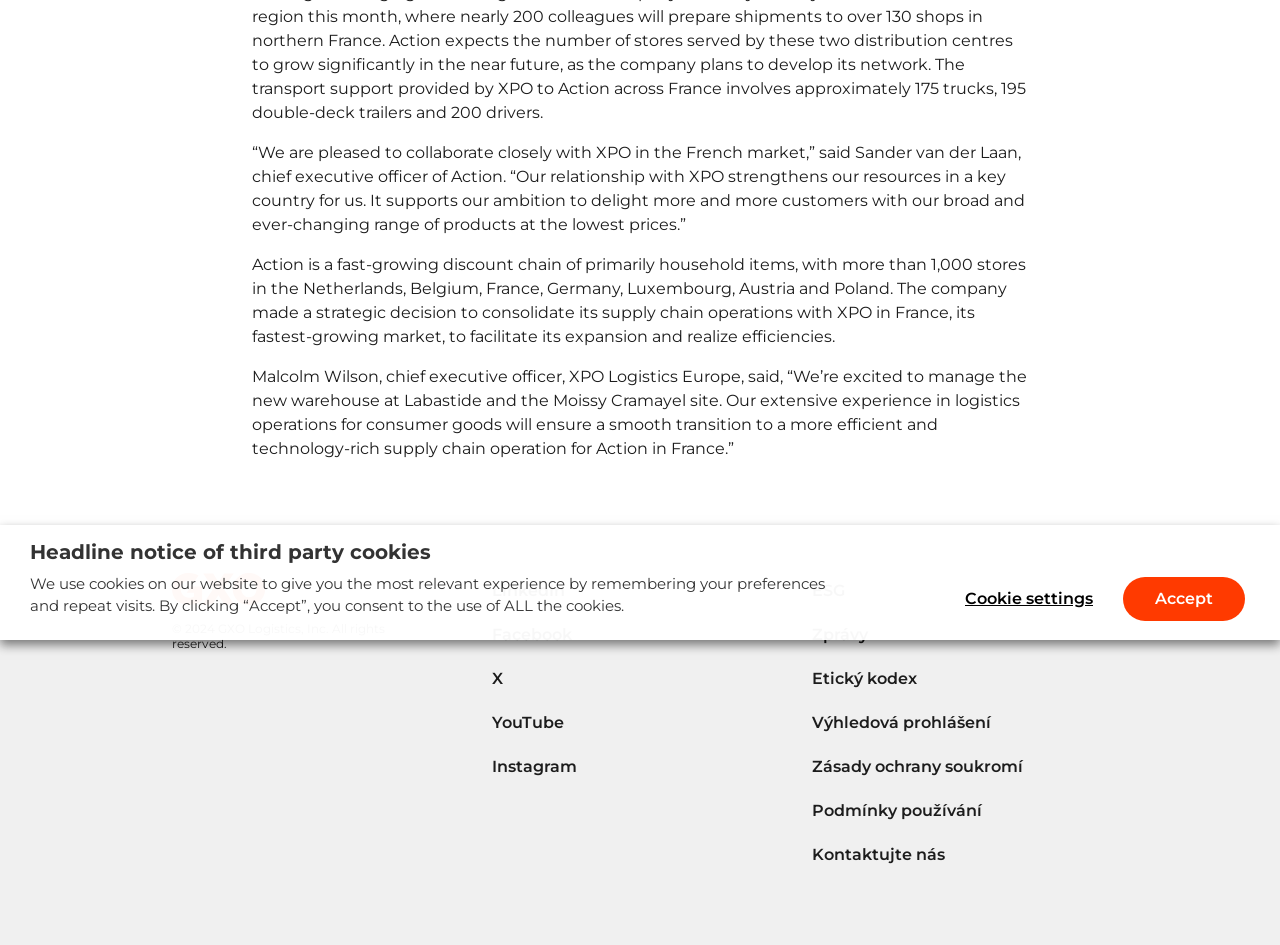Extract the bounding box coordinates of the UI element described by: "Výhledová prohlášení". The coordinates should include four float numbers ranging from 0 to 1, e.g., [left, top, right, bottom].

[0.634, 0.746, 0.866, 0.784]